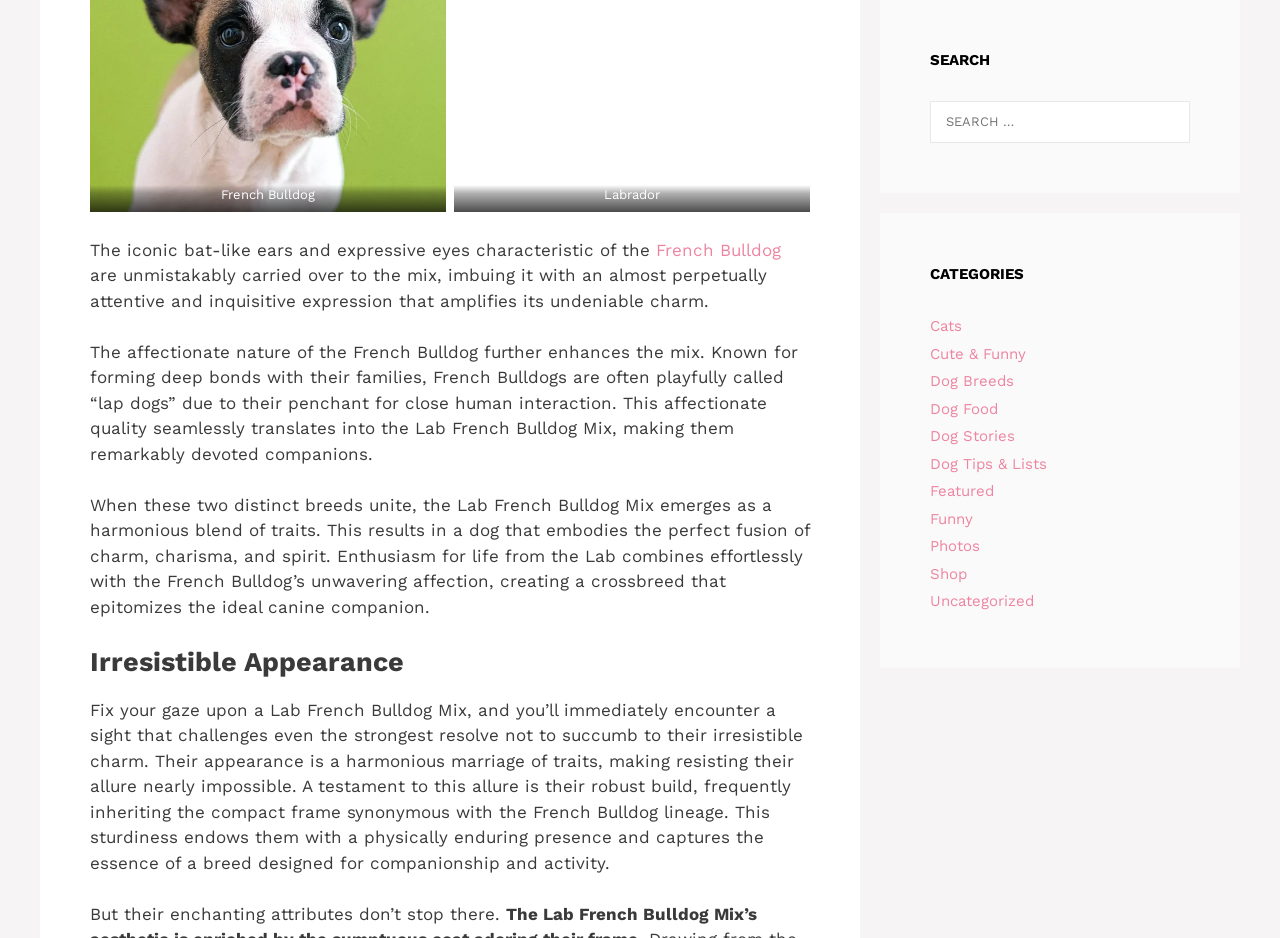Find the bounding box coordinates of the element I should click to carry out the following instruction: "Learn about Labrador".

[0.472, 0.199, 0.516, 0.215]